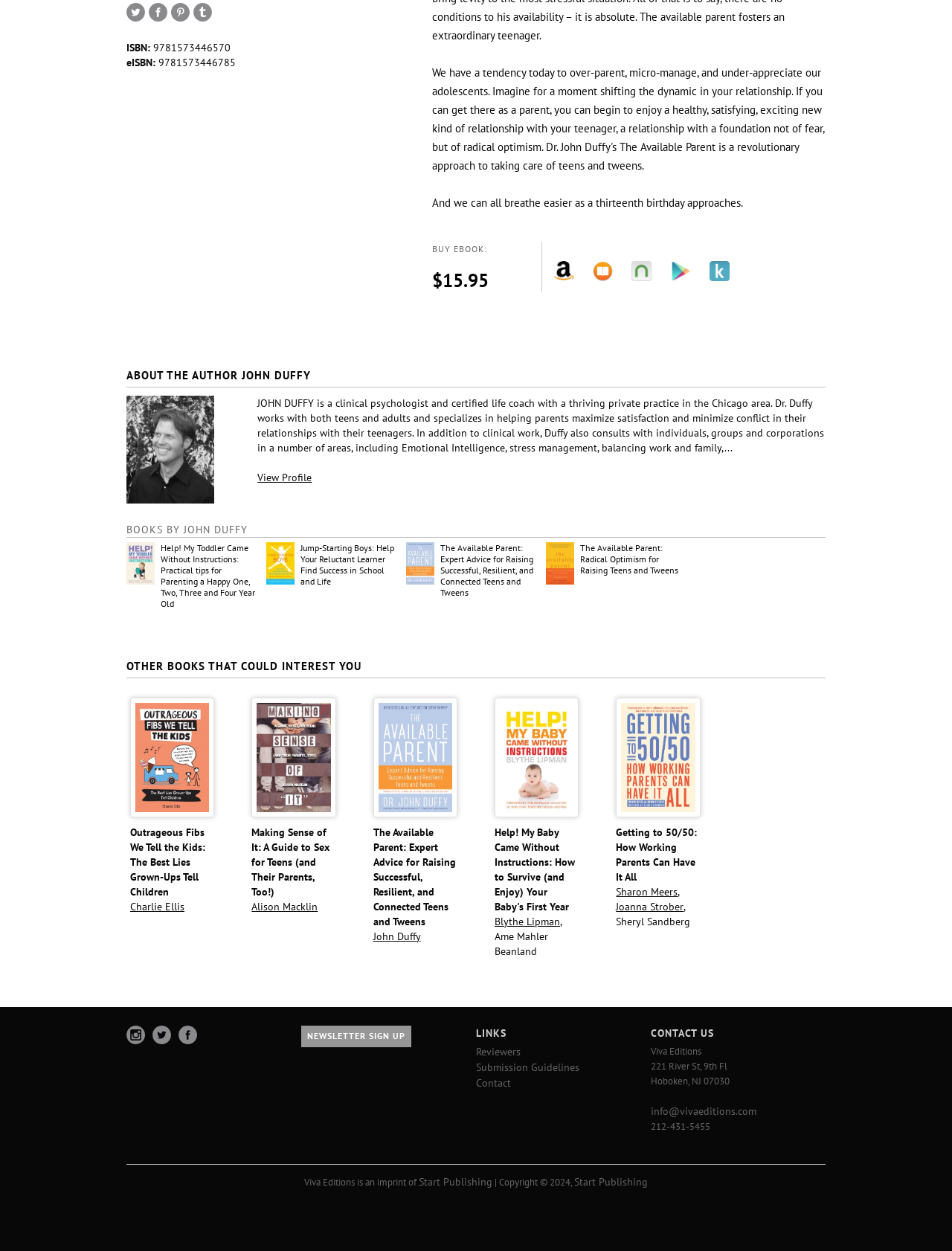Given the description: "John Duffy", determine the bounding box coordinates of the UI element. The coordinates should be formatted as four float numbers between 0 and 1, [left, top, right, bottom].

[0.392, 0.742, 0.442, 0.754]